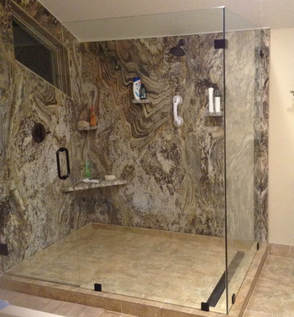Please analyze the image and give a detailed answer to the question:
What is the purpose of the built-in shelf?

The built-in shelf is designed to hold various toiletries, which enhances the practical yet stylish aspect of the space, making it more functional and organized.